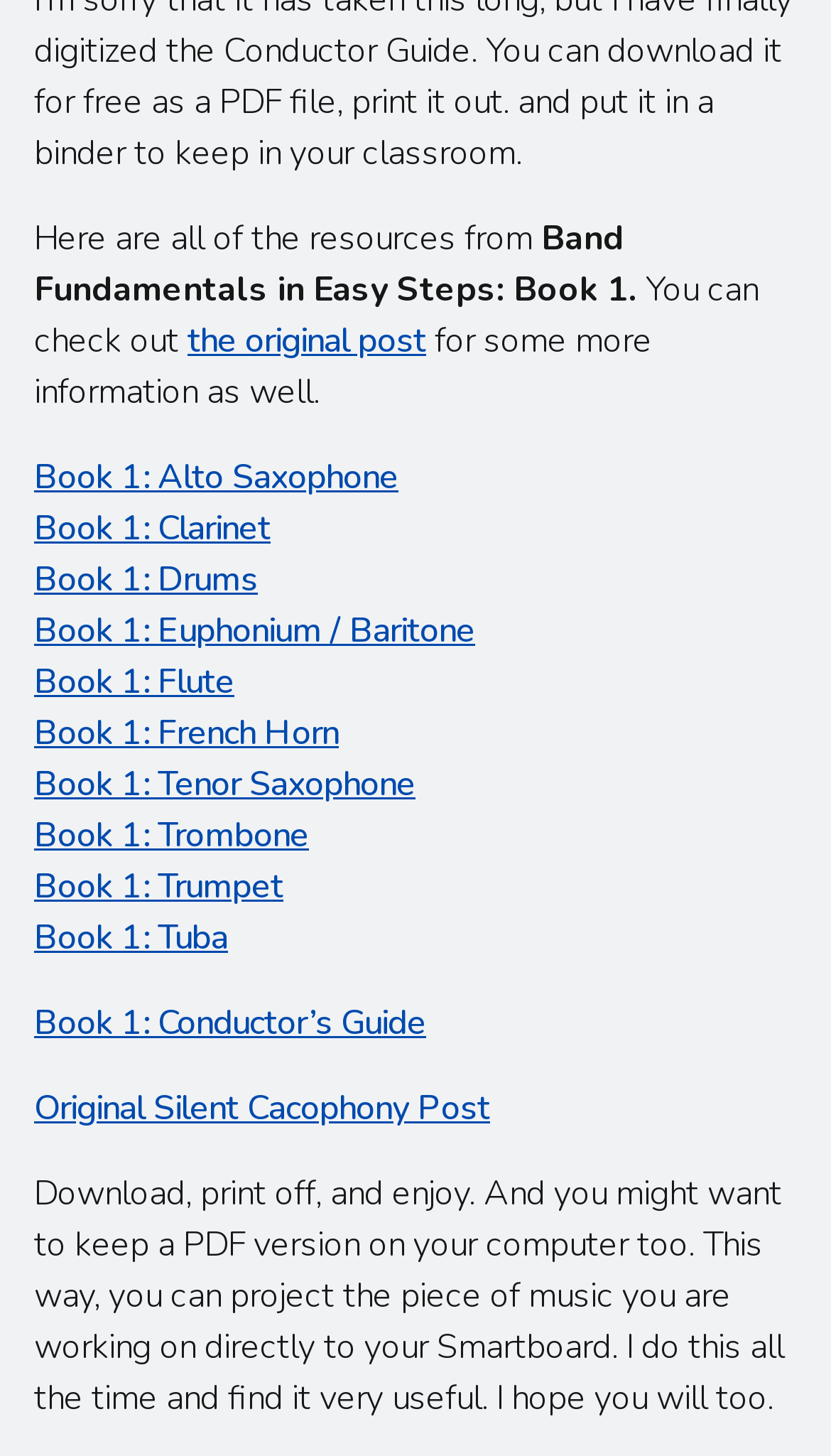Based on the image, please elaborate on the answer to the following question:
Is there a Conductor's Guide available?

By scanning the list of link elements, we can find 'Book 1: Conductor’s Guide' which indicates that a Conductor's Guide is available as part of the book series.